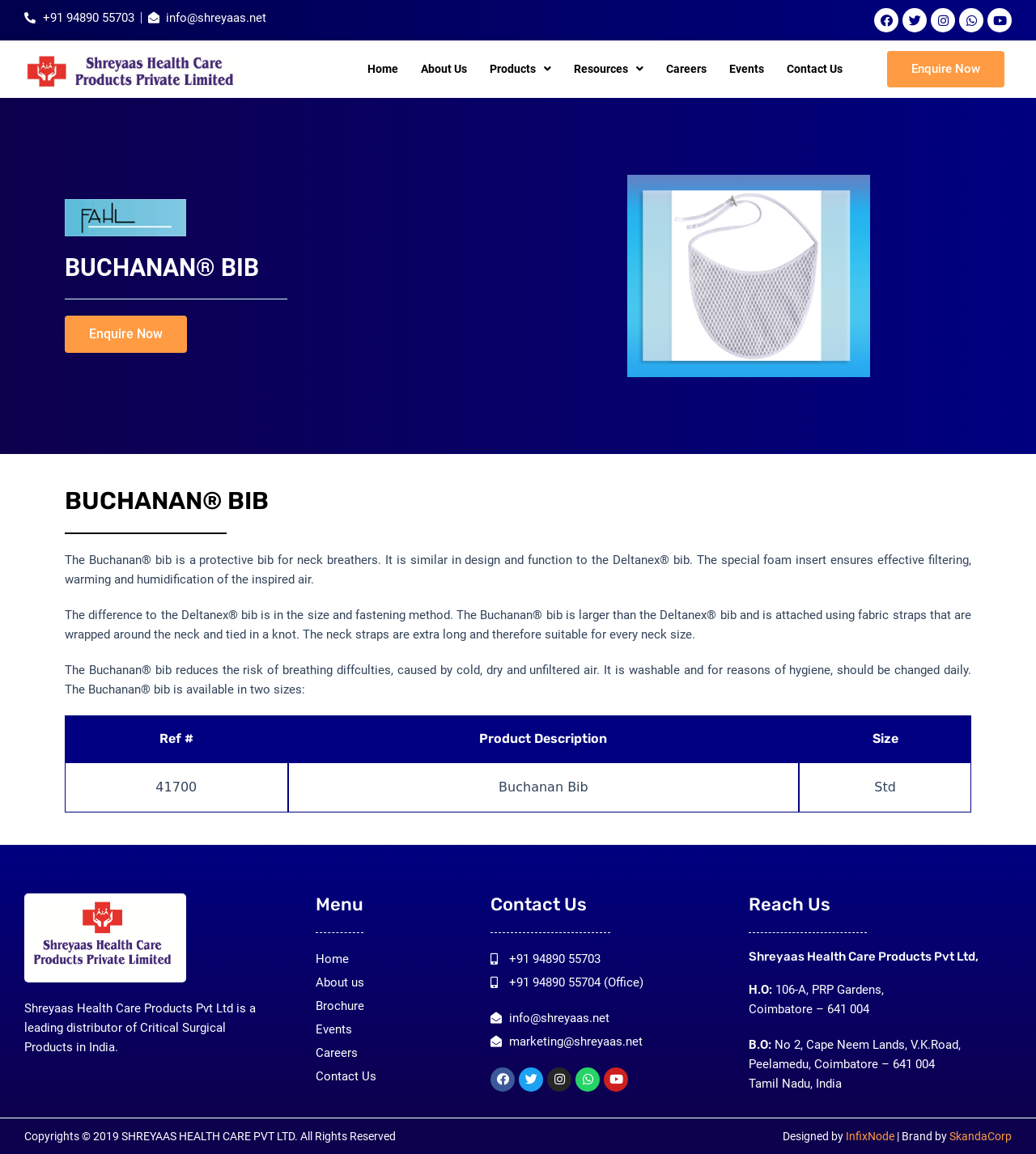How many social media links are on the webpage?
Using the image, provide a detailed and thorough answer to the question.

The social media links can be found at the top and bottom of the webpage. There are Facebook, Twitter, Instagram, Whatsapp, and Youtube links, which makes a total of 6 social media links.